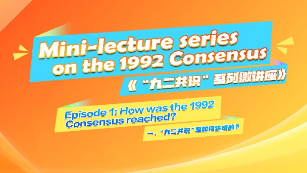Summarize the image with a detailed description that highlights all prominent details.

The image features a colorful promotional banner for a mini-lecture series titled "Mini-lecture series on the 1992 Consensus." It highlights the first episode, focusing on the question: "How was the 1992 Consensus reached?" The vibrant background blends shades of orange and yellow, creating an inviting and engaging visual. The text is prominently displayed in bold, bright colors, making it easily readable and appealing for viewers interested in political discussions and historical analysis related to cross-strait relations. This series aims to educate the audience on the significant aspects and implications of the 1992 Consensus, reflecting its importance in contemporary dialogues between Taiwan and the Chinese mainland.